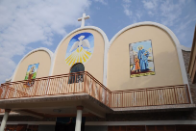Describe all elements and aspects of the image.

The image depicts the front façade of a beautiful church, characterized by its inviting architecture and religious iconography. Above the entrance, a prominent cross signifies the church's Christian foundation. Flanking the central window are two large murals that vividly illustrate biblical scenes, infusing the structure with spiritual significance. The archway design and the wooden balcony enhance the aesthetic appeal, creating a sense of warmth and openness. The clear blue sky in the background complements the church's serene ambiance, making this location a peaceful gathering space for the community. This architectural gem is likely a key site for worship and reflection.